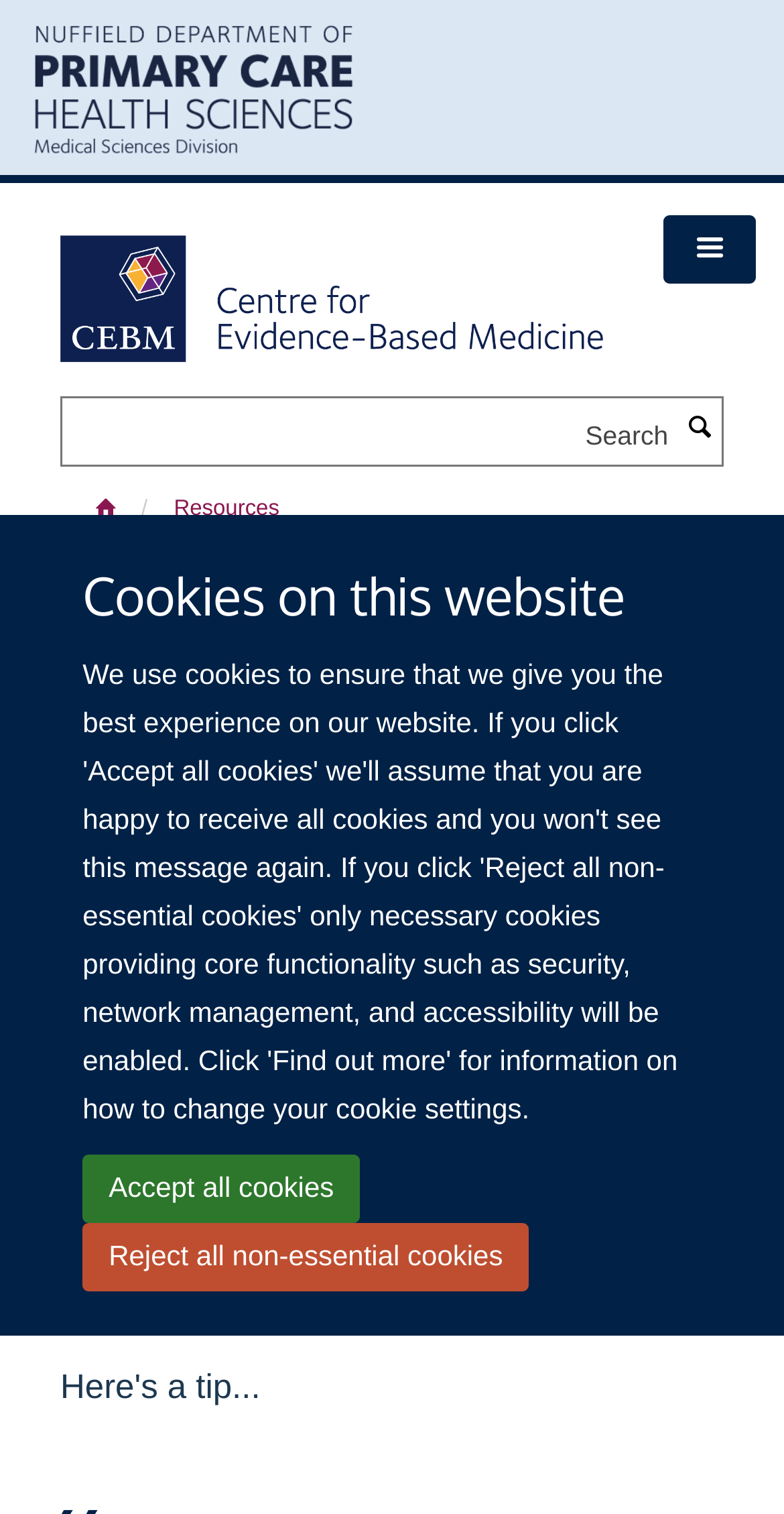Please find the top heading of the webpage and generate its text.

Can I pool relative risk data that are given for different definitions of high vs low ?